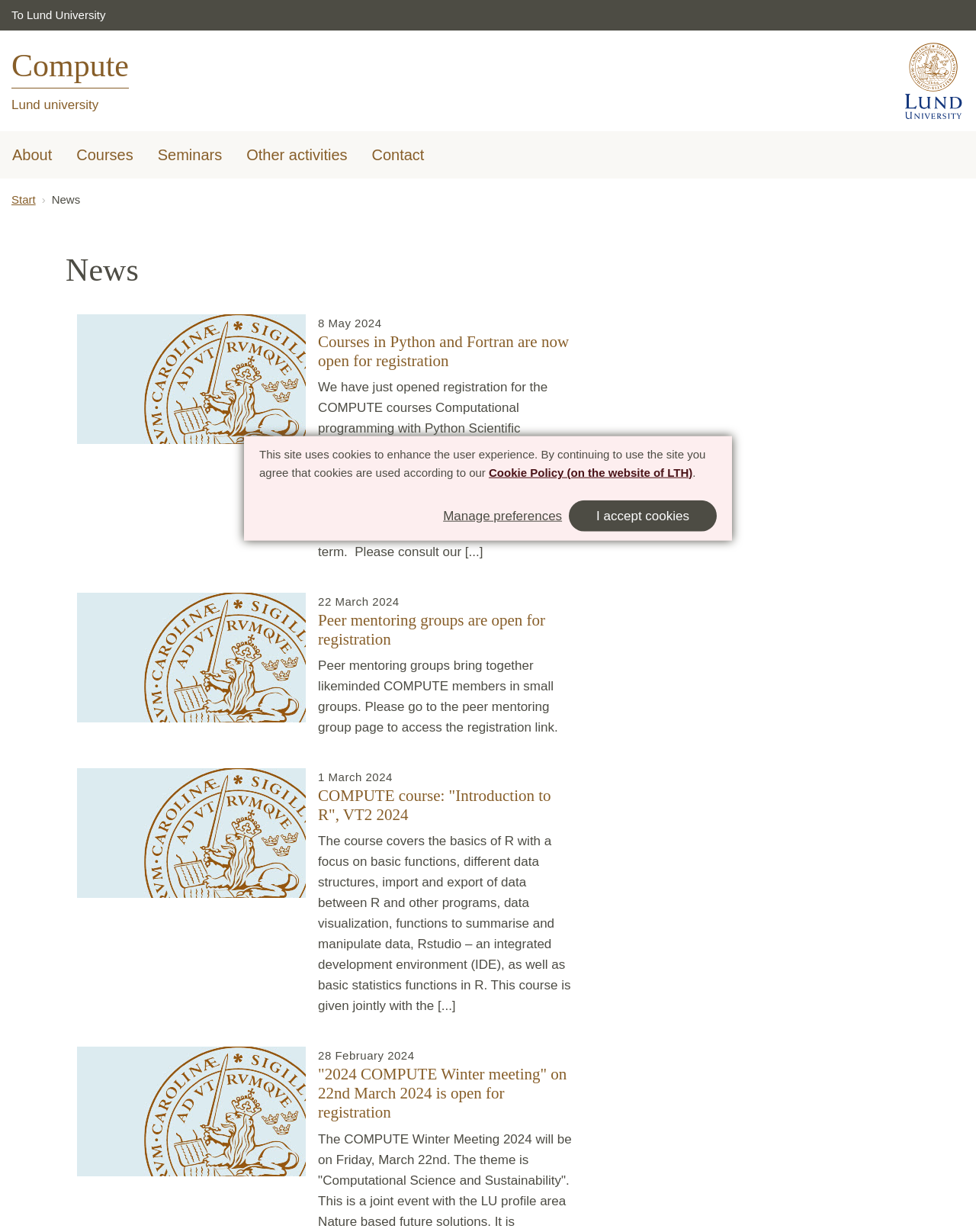Determine the bounding box coordinates of the region I should click to achieve the following instruction: "Back to Nominated Projects". Ensure the bounding box coordinates are four float numbers between 0 and 1, i.e., [left, top, right, bottom].

None